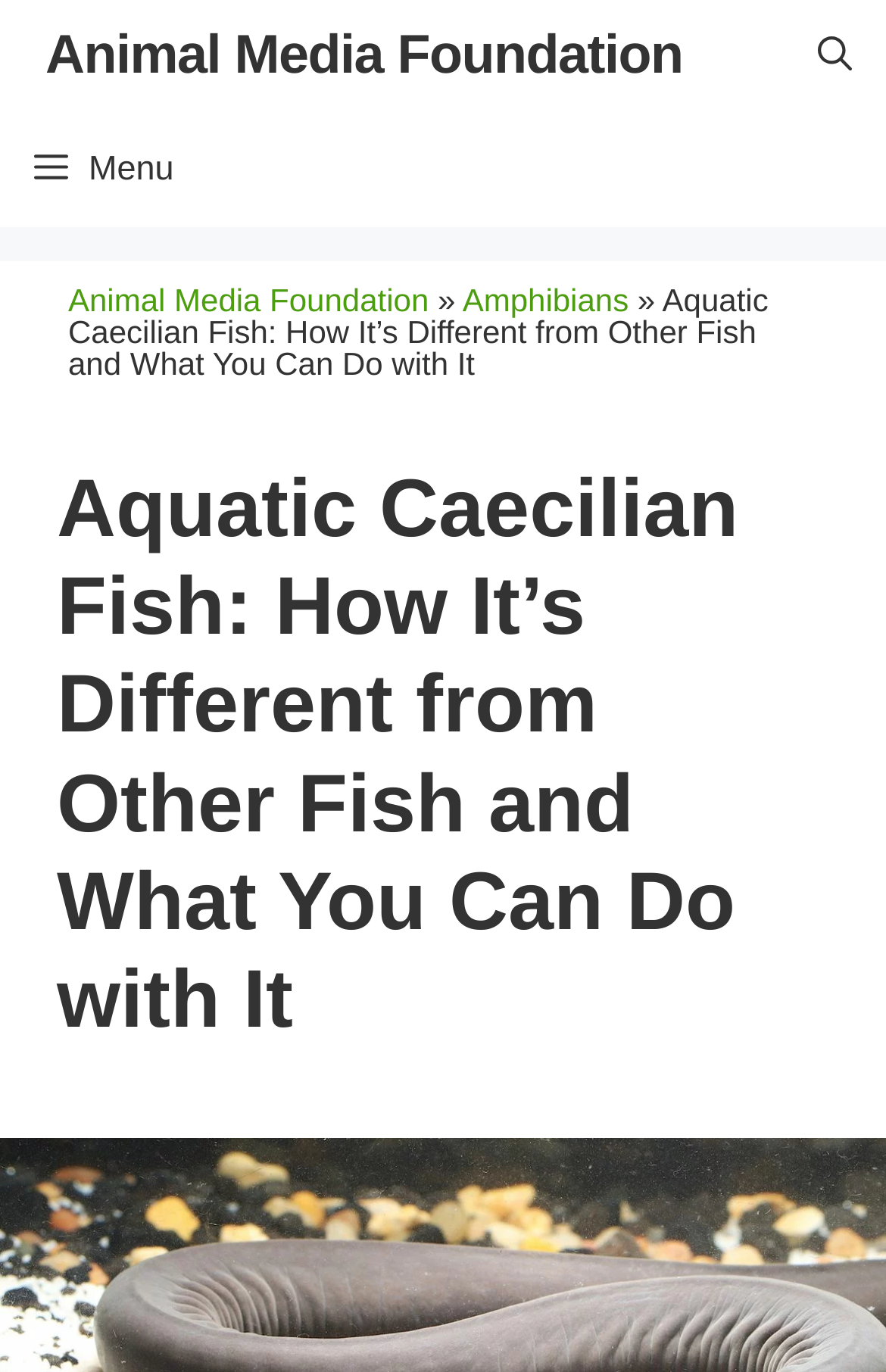Please find the bounding box coordinates in the format (top-left x, top-left y, bottom-right x, bottom-right y) for the given element description. Ensure the coordinates are floating point numbers between 0 and 1. Description: Amphibians

[0.522, 0.205, 0.71, 0.232]